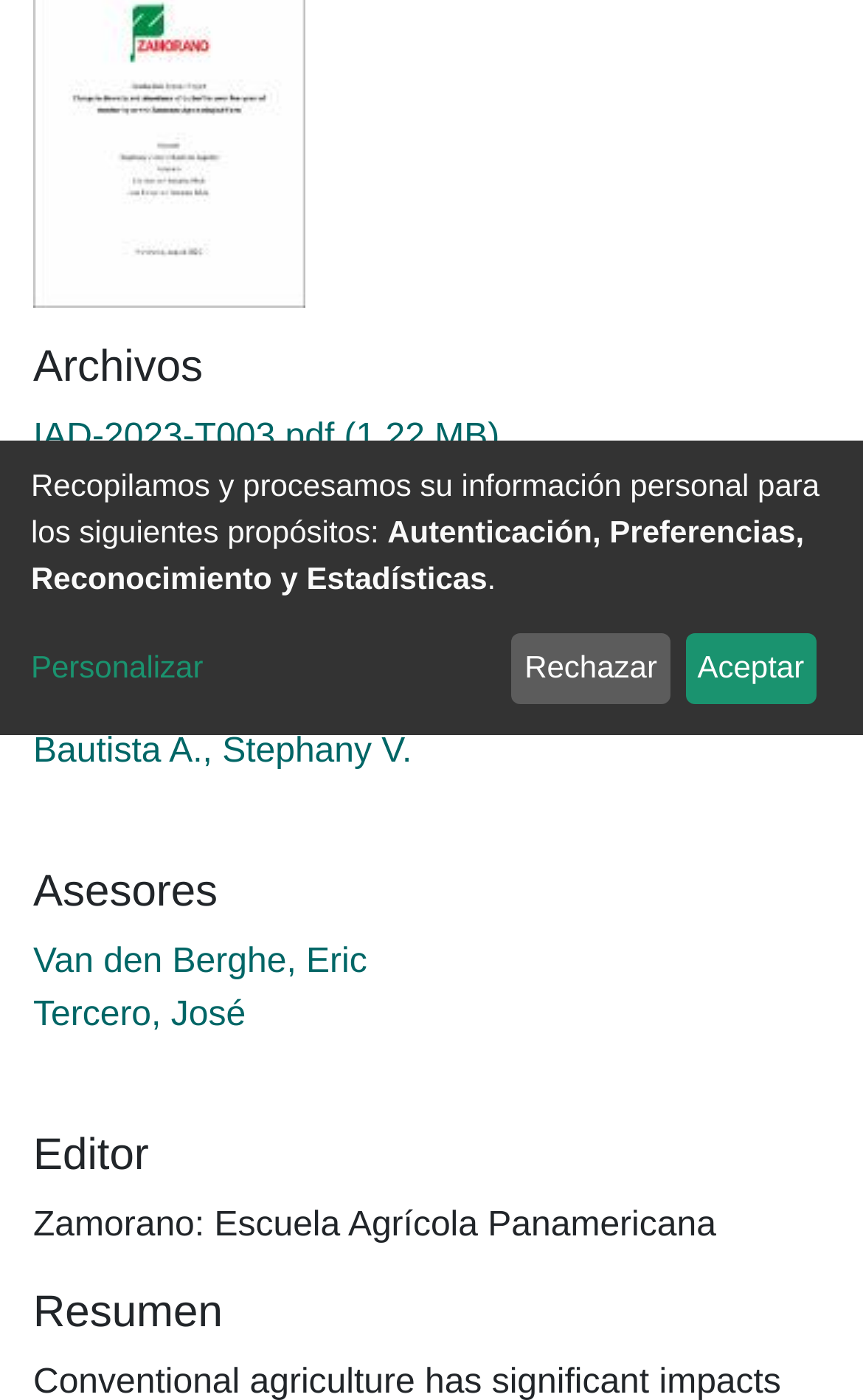From the screenshot, find the bounding box of the UI element matching this description: "Rechazar". Supply the bounding box coordinates in the form [left, top, right, bottom], each a float between 0 and 1.

[0.593, 0.452, 0.776, 0.503]